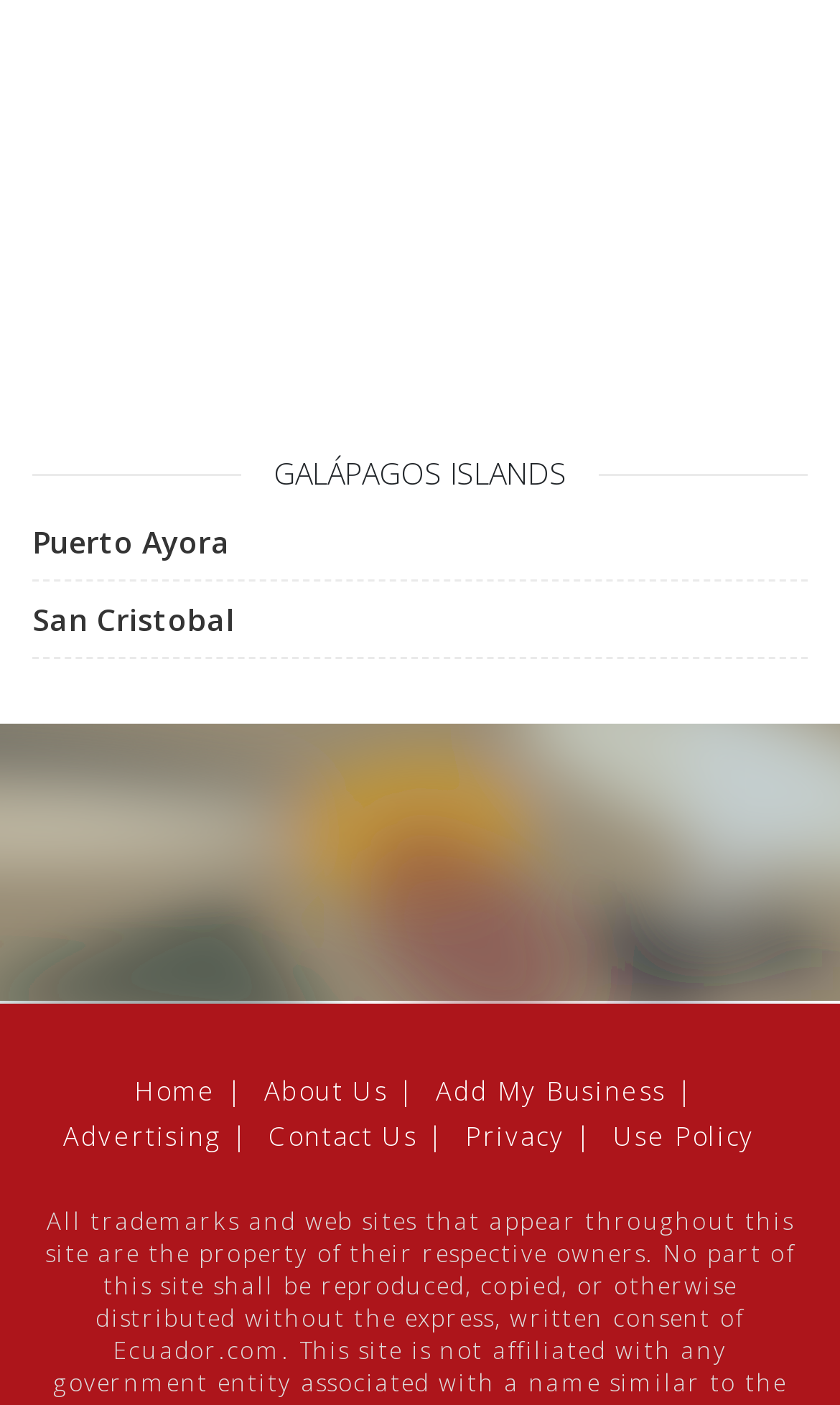Find the bounding box coordinates for the area that should be clicked to accomplish the instruction: "Go to Home".

[0.16, 0.763, 0.257, 0.789]